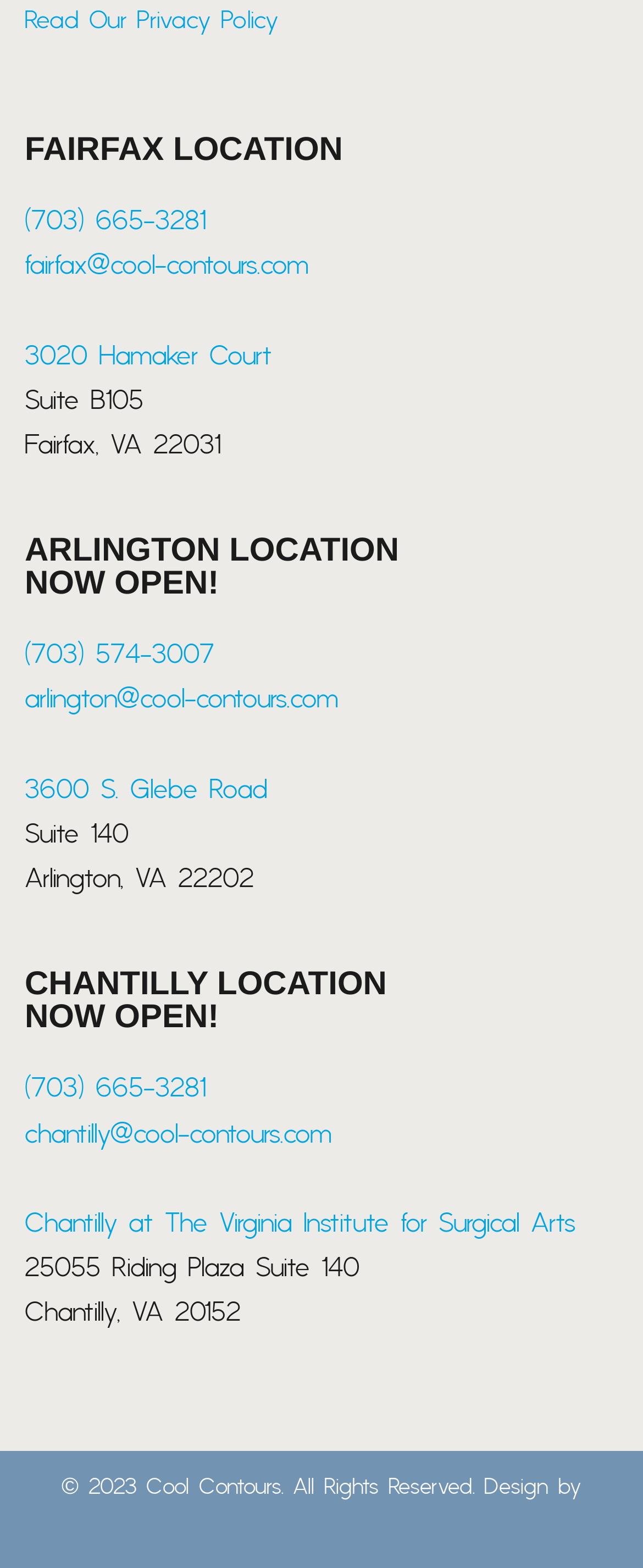Locate the bounding box coordinates of the clickable area needed to fulfill the instruction: "Email Fairfax location".

[0.038, 0.159, 0.479, 0.181]